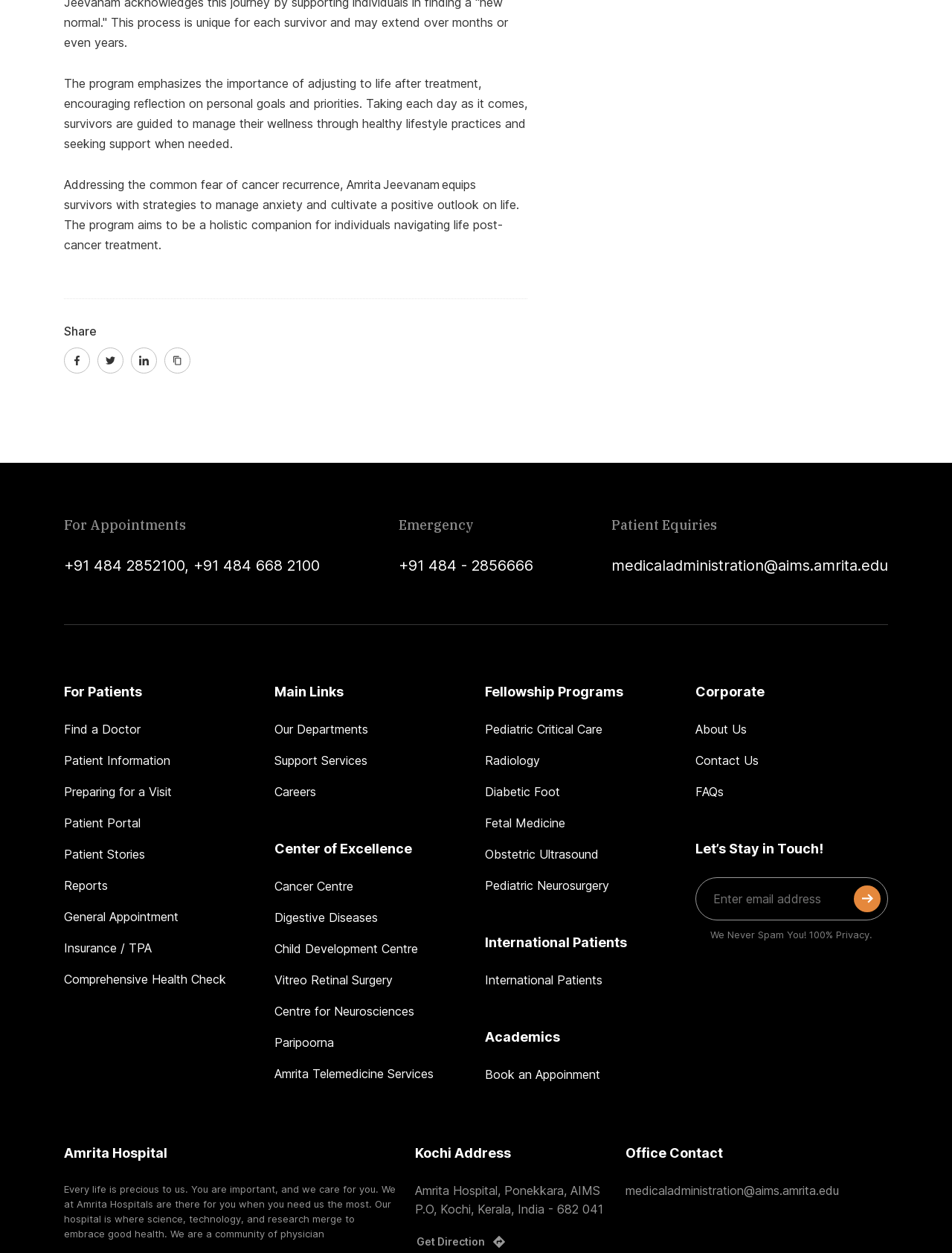Please identify the bounding box coordinates of the area that needs to be clicked to follow this instruction: "Contact us".

[0.73, 0.6, 0.797, 0.614]